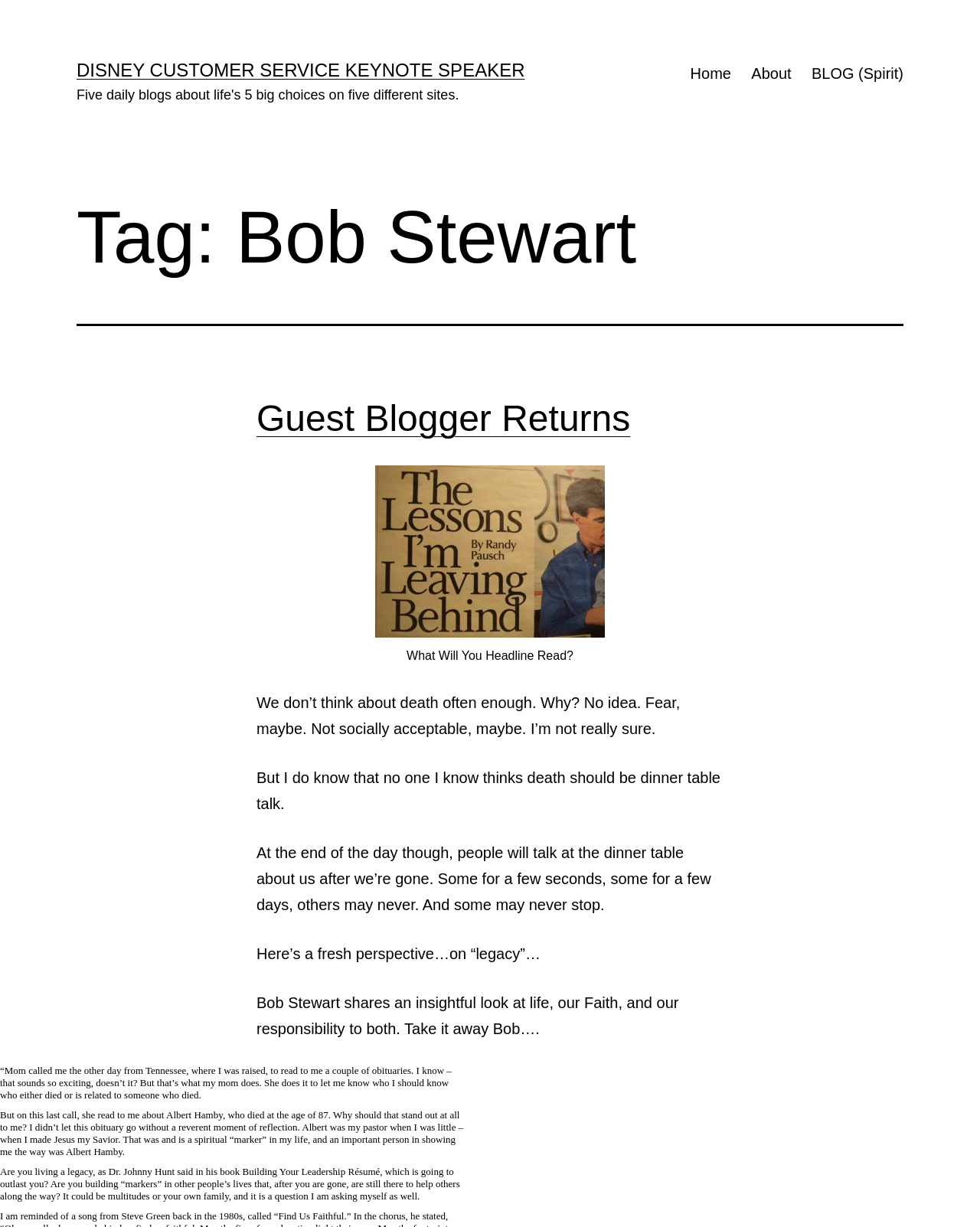Answer the question briefly using a single word or phrase: 
What is the relationship between the author and Albert Hamby?

Pastor